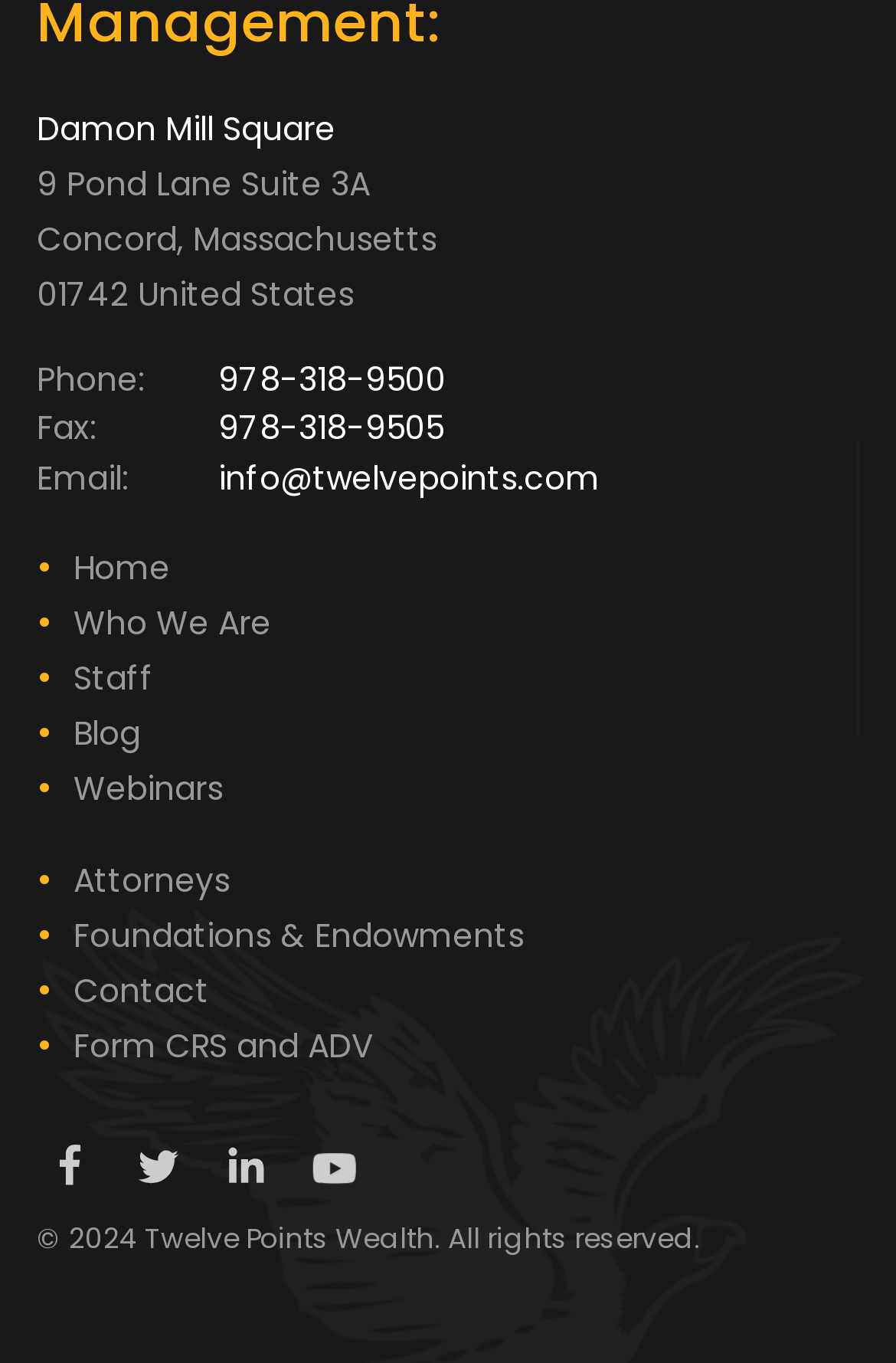What is the address of Twelve Points Wealth?
Using the image as a reference, give a one-word or short phrase answer.

9 Pond Lane Suite 3A